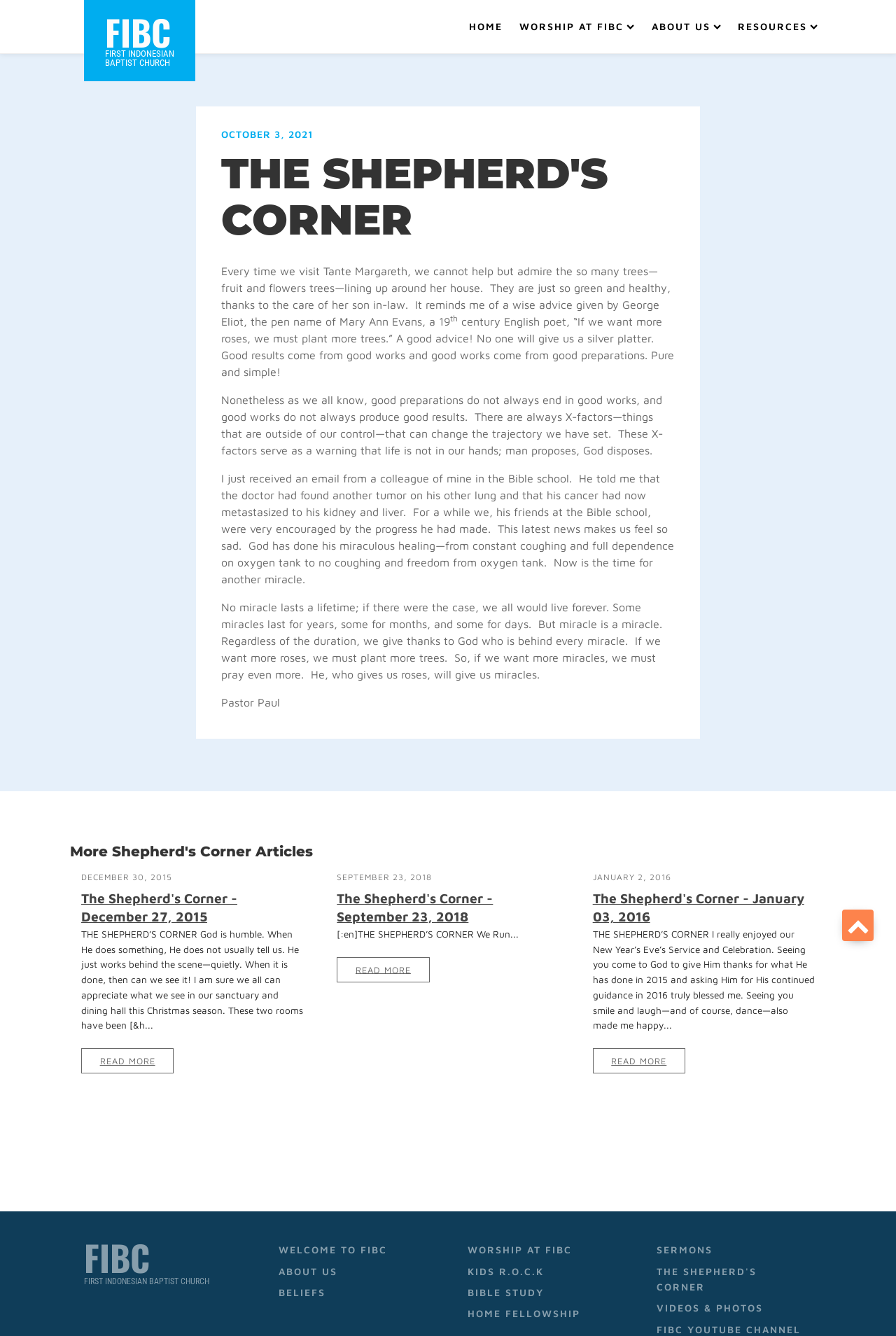Please provide a short answer using a single word or phrase for the question:
What is the date of the article 'The Shepherd's Corner - December 27, 2015'?

December 27, 2015